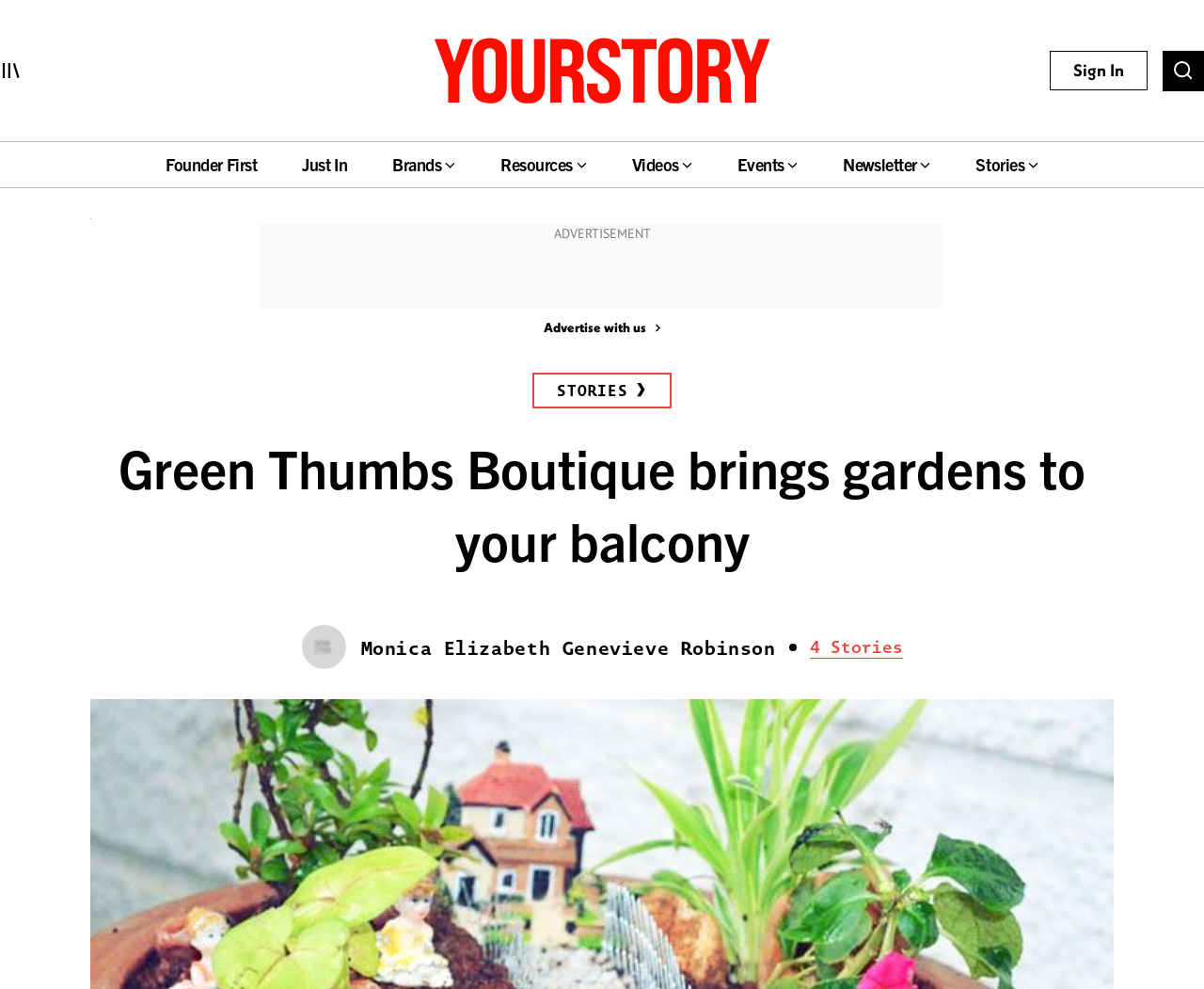Respond to the question with just a single word or phrase: 
What is the author's name?

Monica Elizabeth Genevieve Robinson